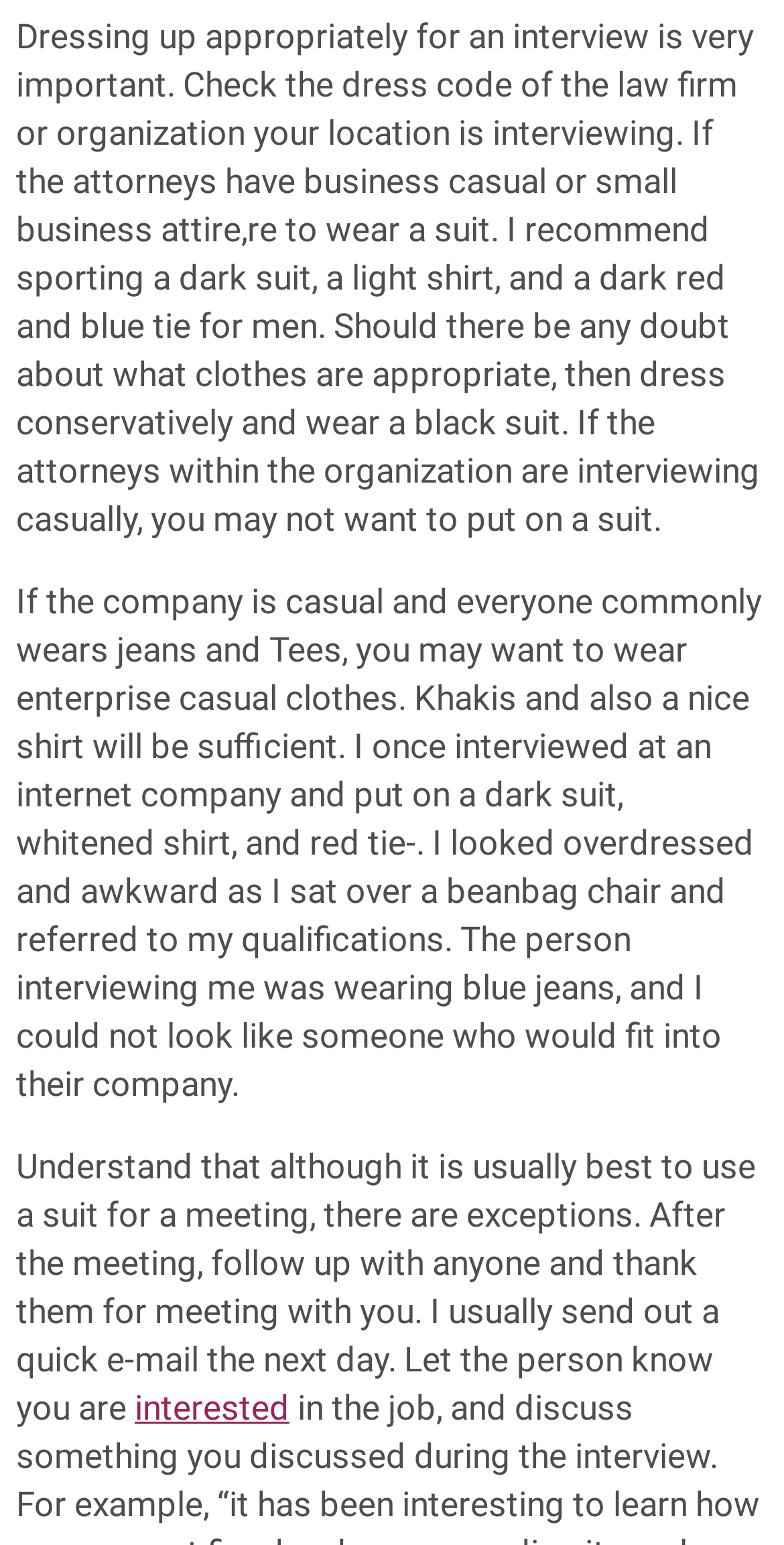Can you specify the bounding box coordinates for the region that should be clicked to fulfill this instruction: "Read the article about Job Interview With A Bail Bondsman".

[0.238, 0.134, 0.938, 0.16]